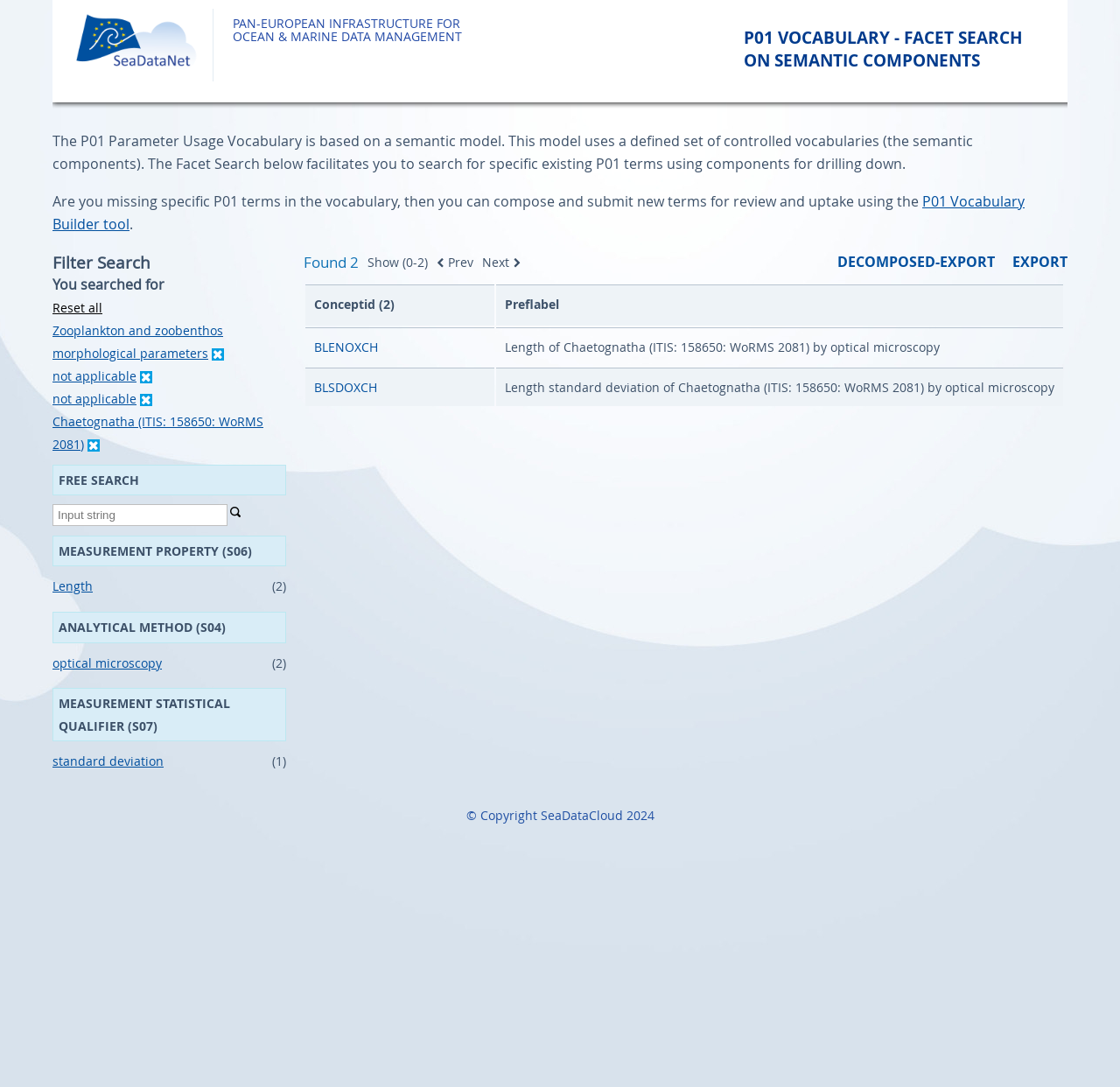Please mark the bounding box coordinates of the area that should be clicked to carry out the instruction: "Reset all filters".

[0.047, 0.275, 0.091, 0.29]